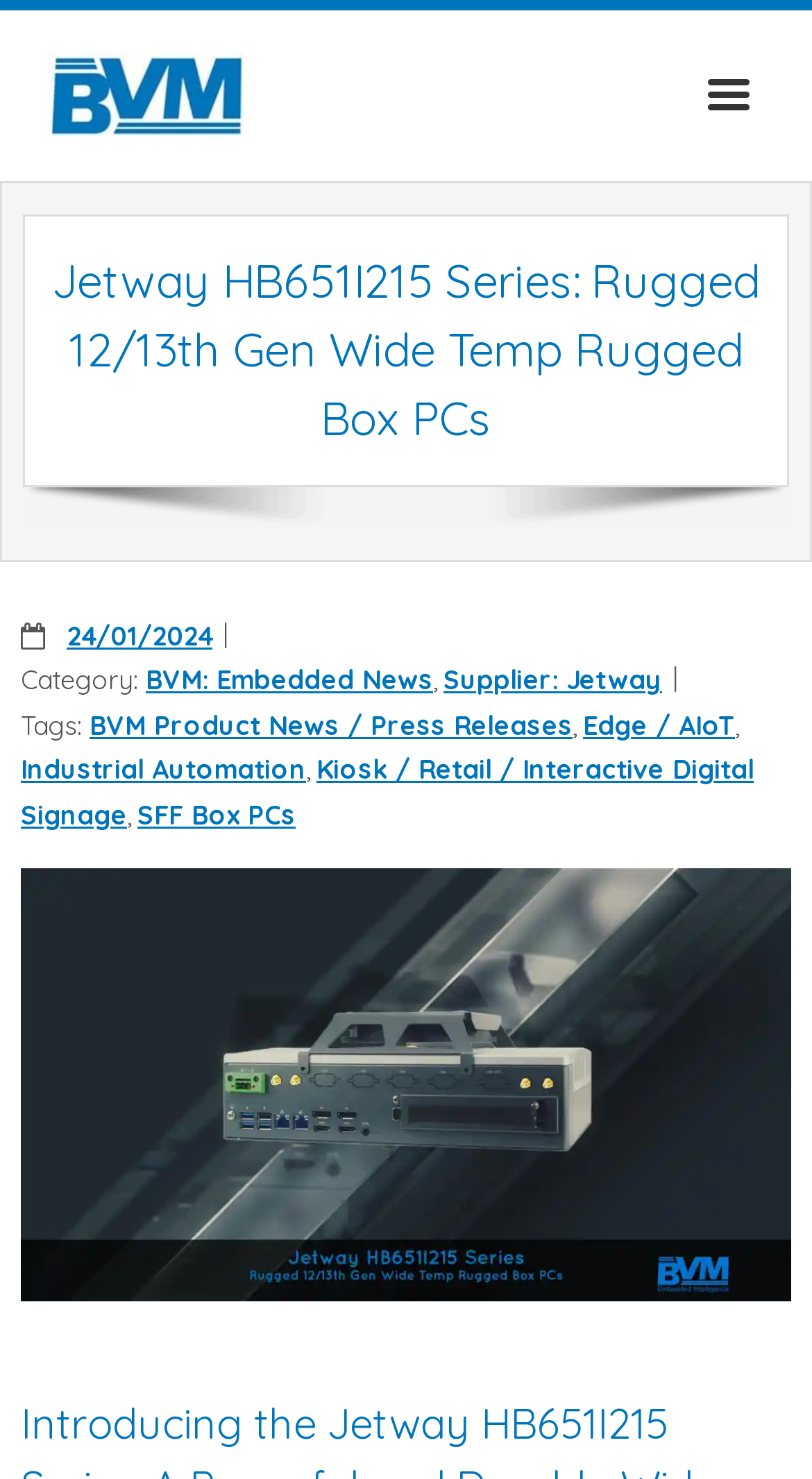Kindly determine the bounding box coordinates for the clickable area to achieve the given instruction: "View the image of Jetway HB651I215 Series".

[0.026, 0.587, 0.974, 0.88]